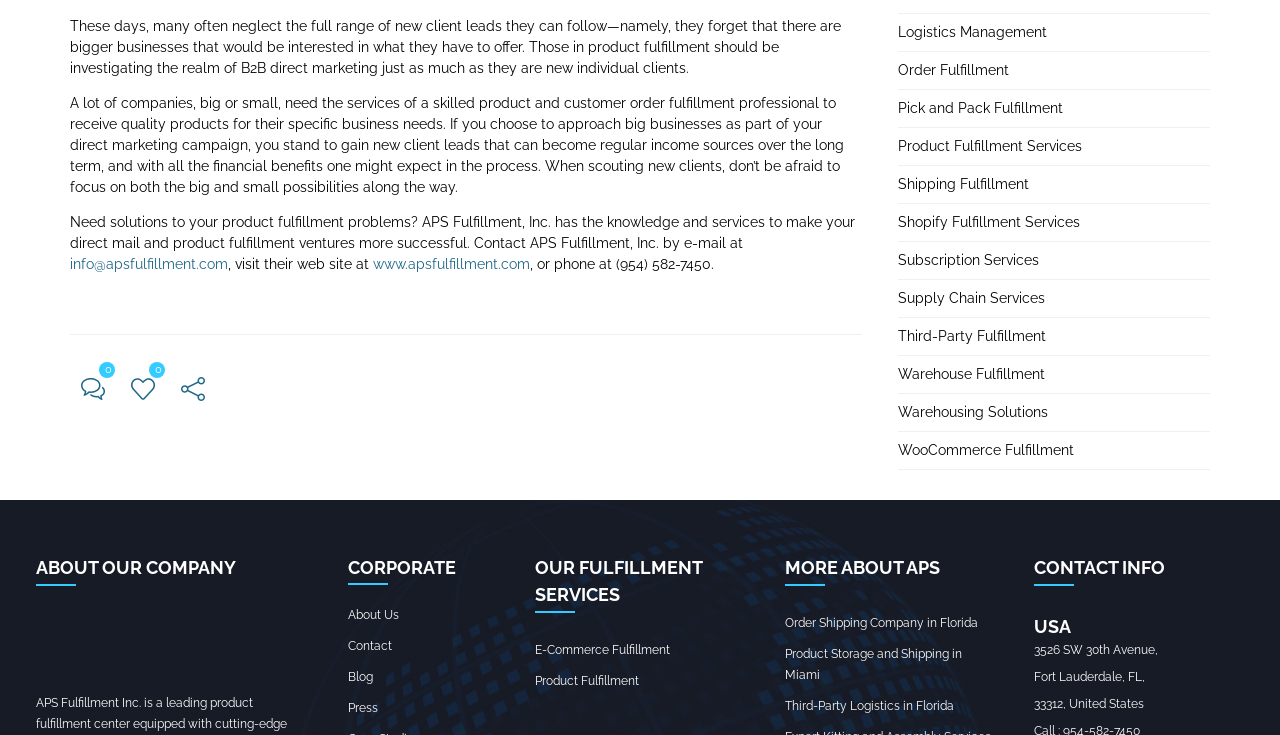Use a single word or phrase to respond to the question:
What is the company's email address?

info@apsfulfillment.com